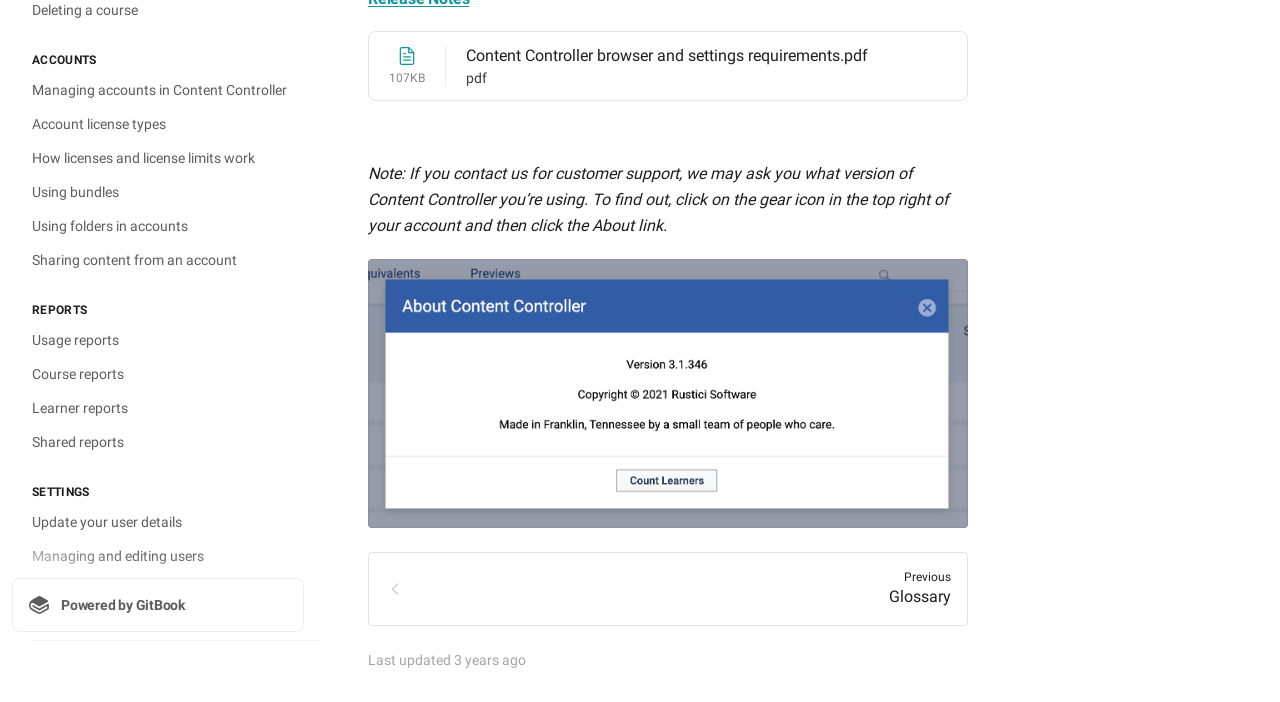Locate the UI element that matches the description Languages in the webpage screenshot. Return the bounding box coordinates in the format (top-left x, top-left y, bottom-right x, bottom-right y), with values ranging from 0 to 1.

[0.009, 0.866, 0.238, 0.912]